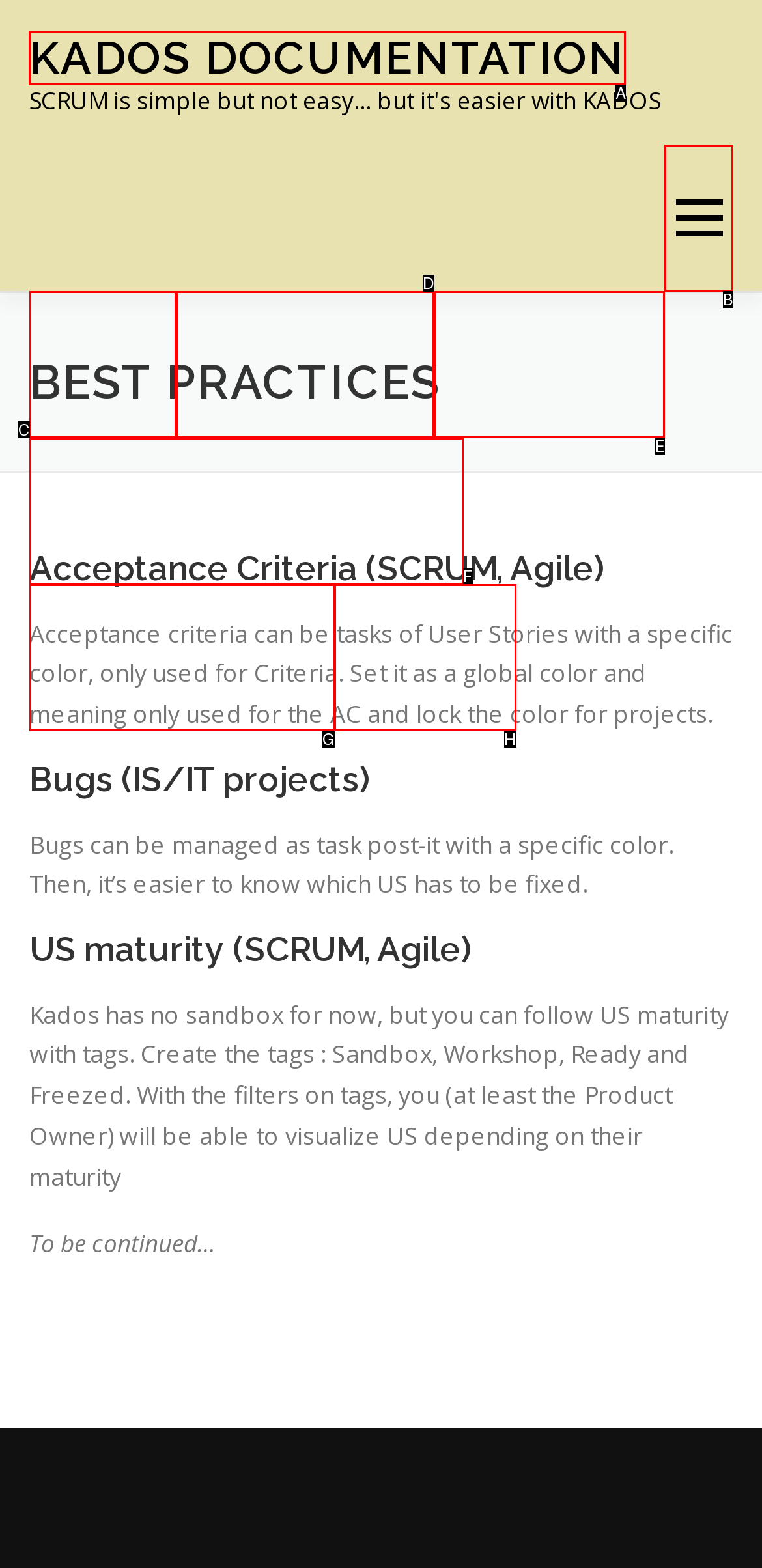Which letter corresponds to the correct option to complete the task: go to KADOS documentation?
Answer with the letter of the chosen UI element.

A